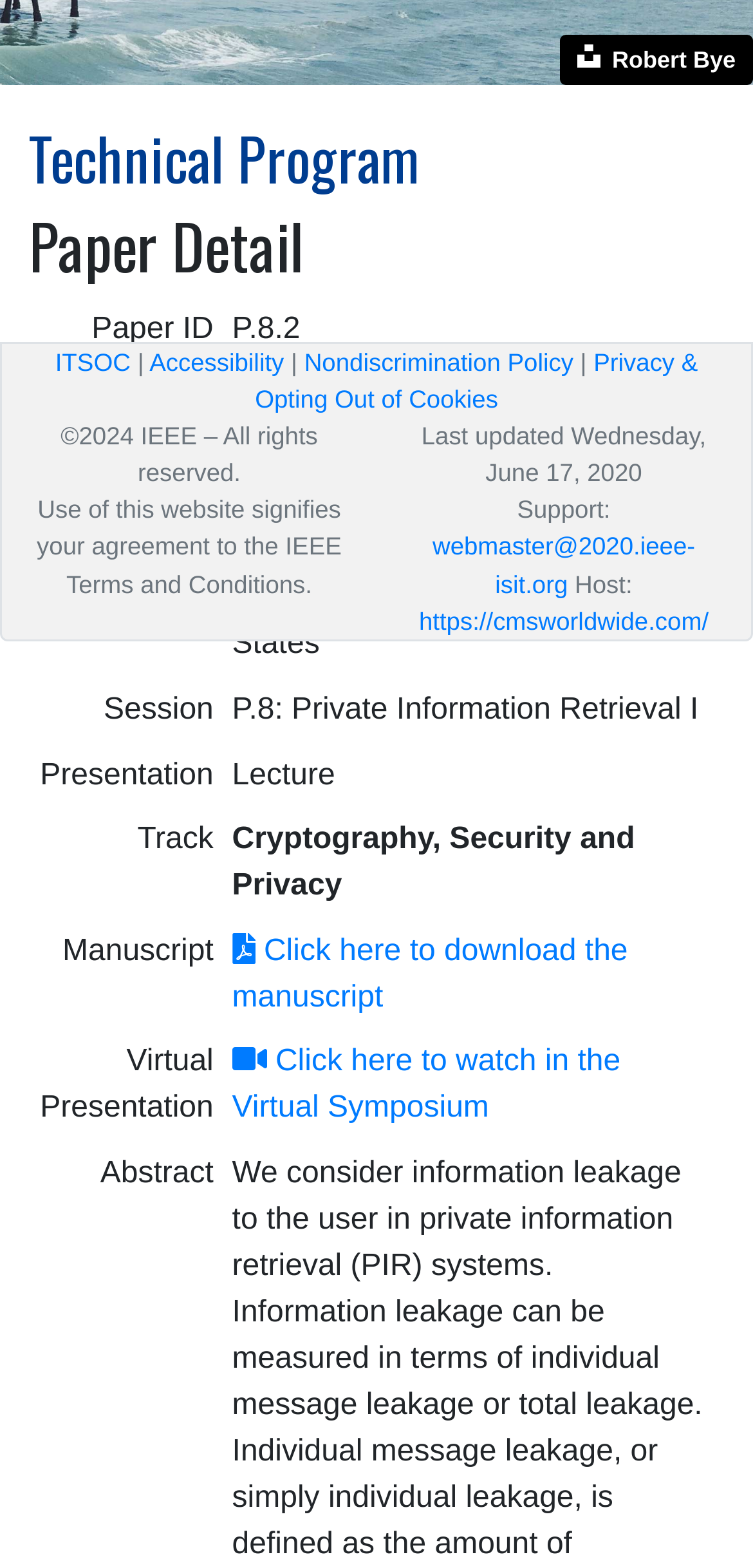Based on the description "Rural research", find the bounding box of the specified UI element.

None